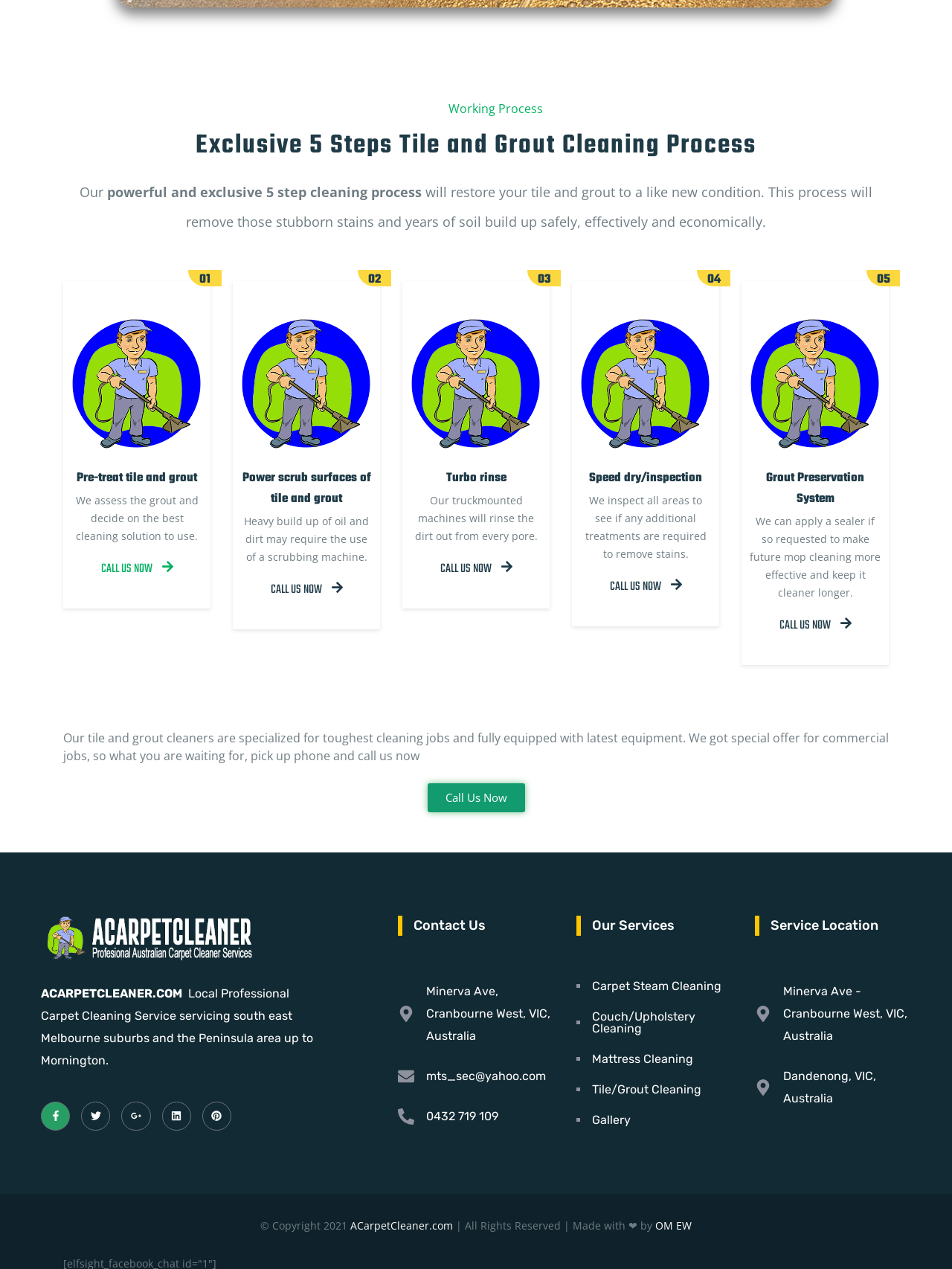Find the bounding box coordinates corresponding to the UI element with the description: "OM EW". The coordinates should be formatted as [left, top, right, bottom], with values as floats between 0 and 1.

[0.688, 0.96, 0.727, 0.971]